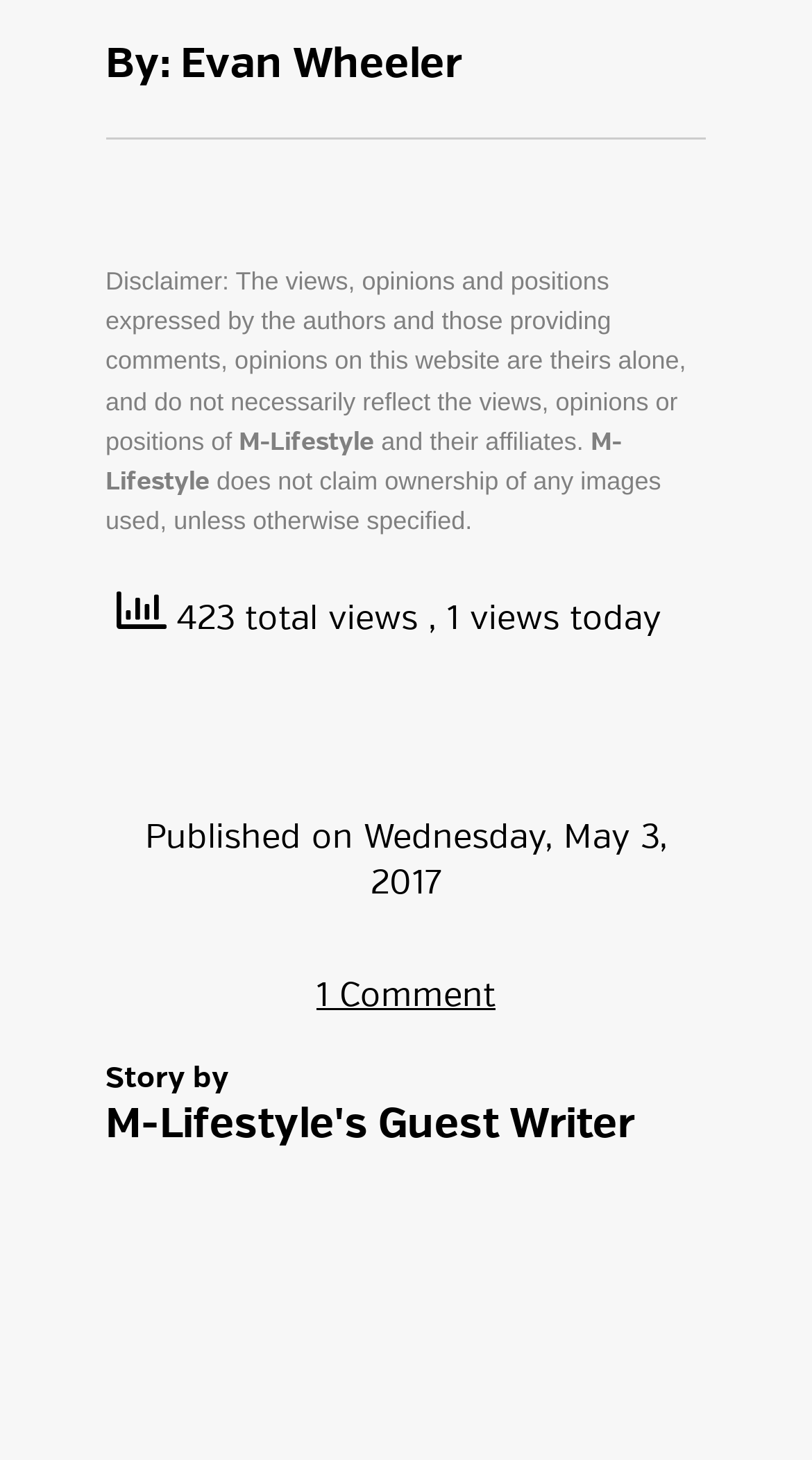Could you find the bounding box coordinates of the clickable area to complete this instruction: "Check the total views"?

[0.204, 0.412, 0.527, 0.436]